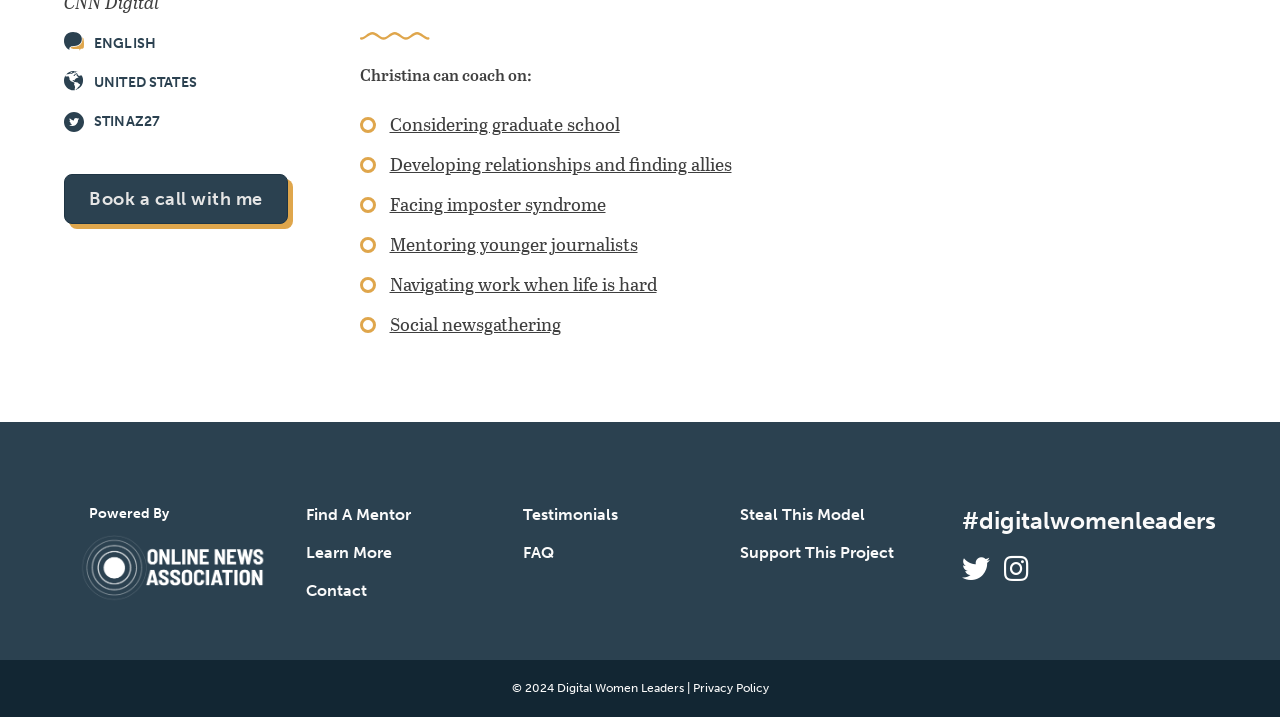Extract the bounding box coordinates for the UI element described as: "Learn More".

[0.231, 0.745, 0.356, 0.798]